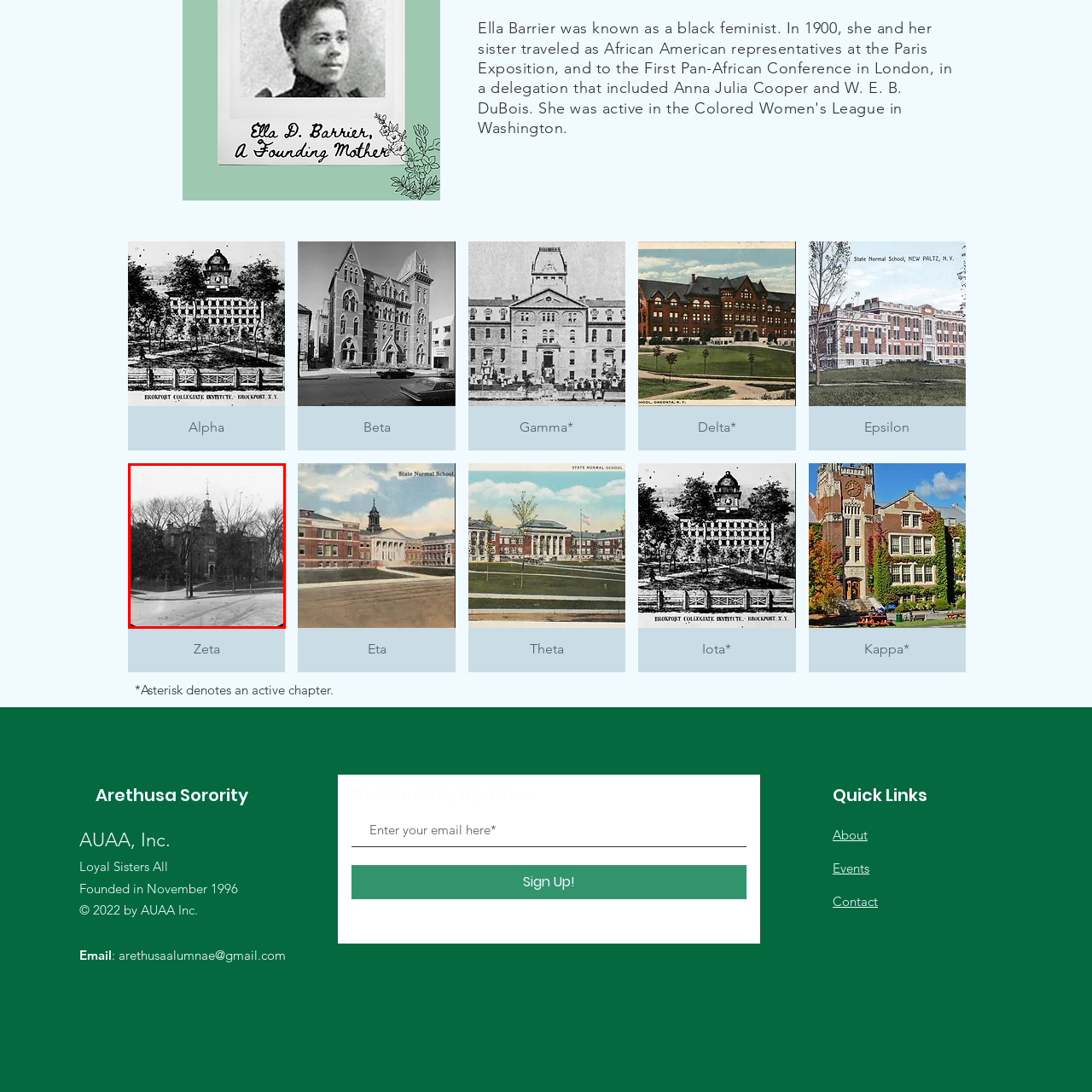Narrate the specific details and elements found within the red-bordered image.

The image showcases a historic building, likely a university or institutional structure, framed by leafless trees, indicative of a winter or early spring setting, as seen by the absence of foliage. The architecture features a prominent clock tower with a cross atop, suggesting a place of significance or community value. The entrance is visible, leading up to the grand facade adorned with classical elements. Surrounding the building is a pathway bordered by what appears to be a circular drive or intersection, enhancing the accessibility to this landmark. This building is part of a larger context relating to the Arethusa Sorority, which is mentioned elsewhere on the webpage, indicating its importance in a collegiate or sororal history. The date "Oct. 4th, 1870," associated with another element on the webpage, hints at a historic background connected to this imagery, suggesting a long-standing tradition linked to the establishment of the society or the building itself.